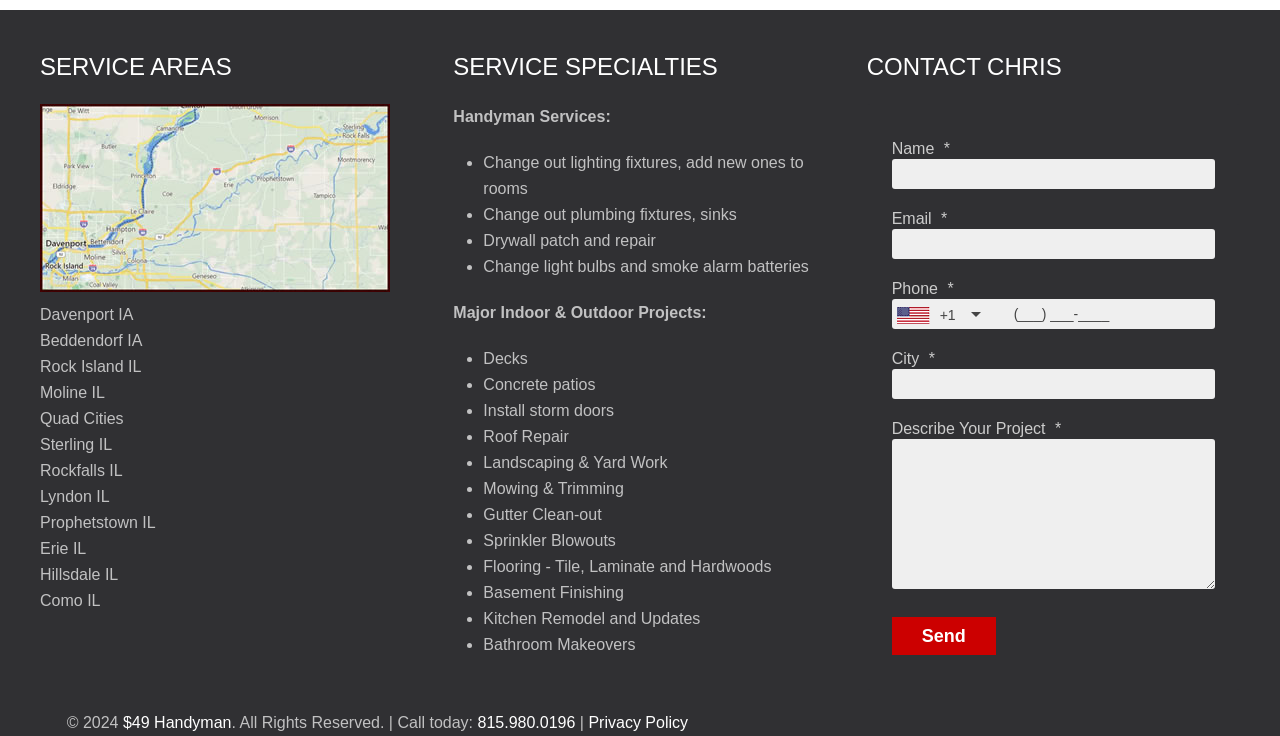Please specify the bounding box coordinates of the area that should be clicked to accomplish the following instruction: "Click Send". The coordinates should consist of four float numbers between 0 and 1, i.e., [left, top, right, bottom].

[0.697, 0.838, 0.778, 0.89]